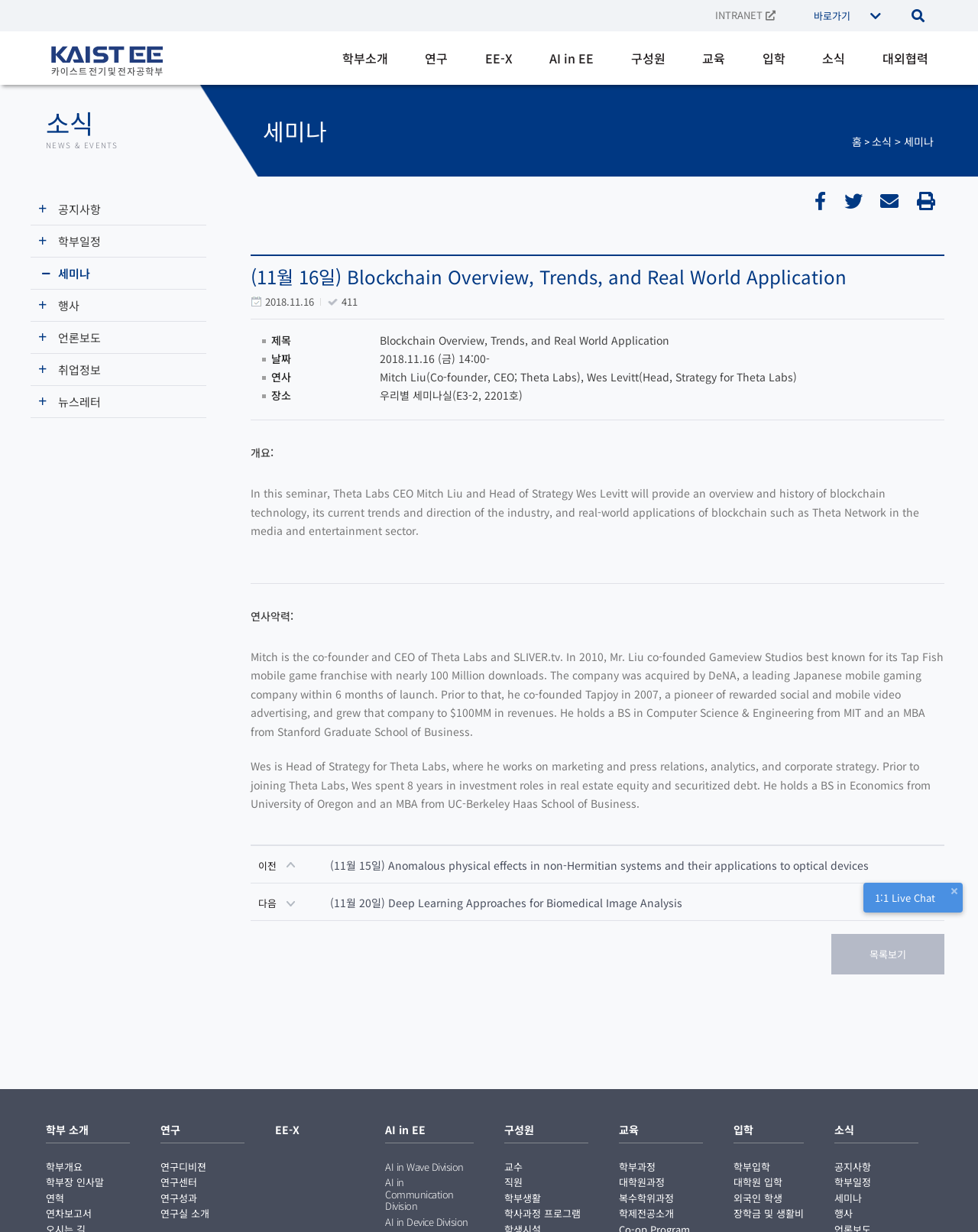Respond to the following question with a brief word or phrase:
What is the topic of the section below the seminar description?

About the speakers